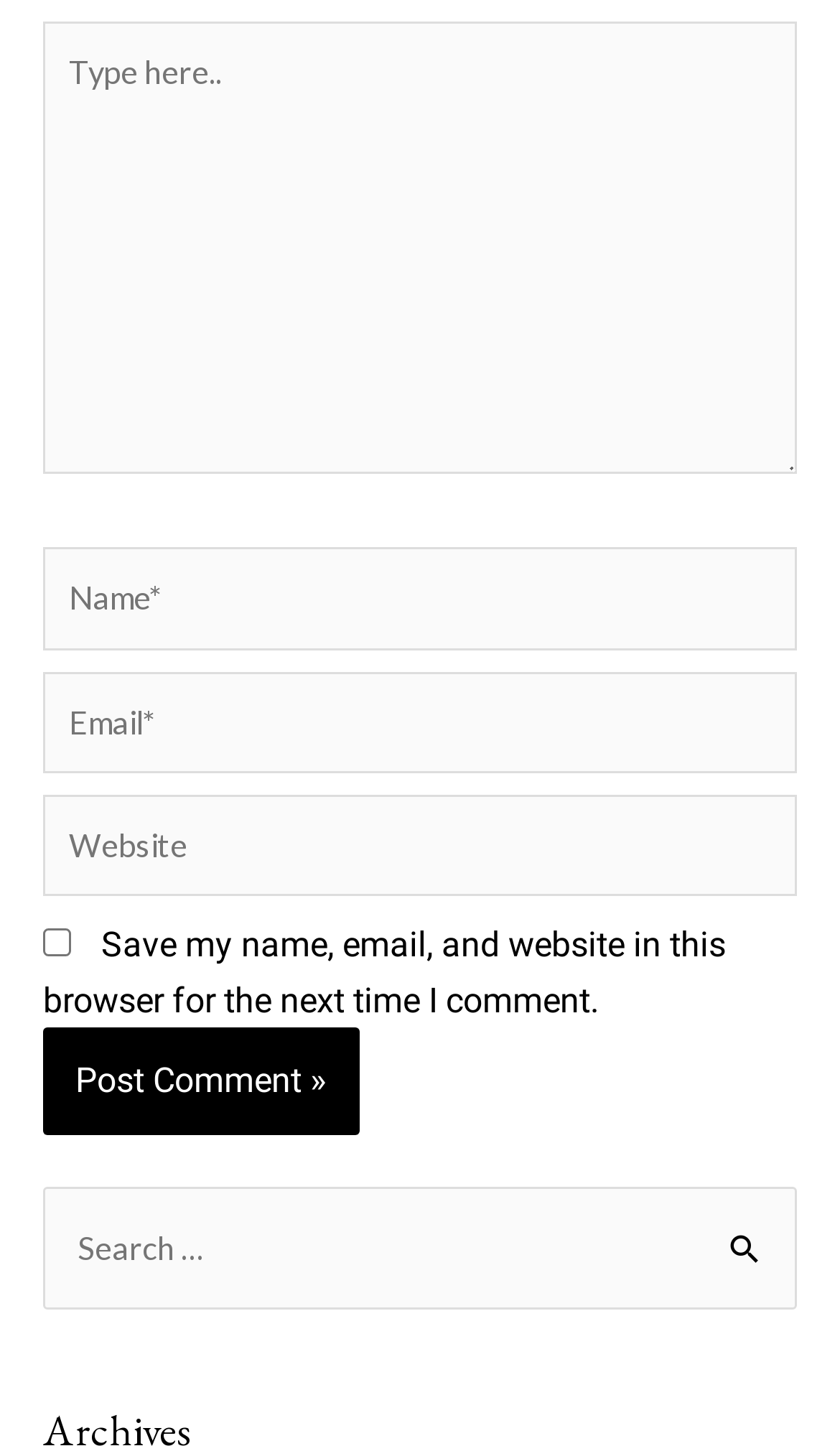Give a concise answer of one word or phrase to the question: 
What is the button below the checkbox for?

Post Comment